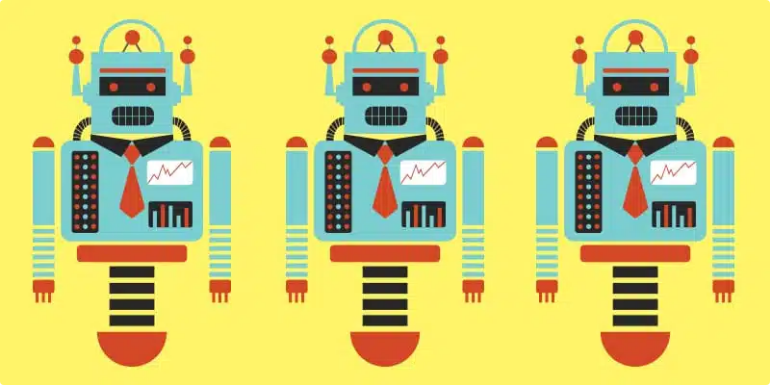Please answer the following query using a single word or phrase: 
What do the robots wear to signify a professional appearance?

red tie